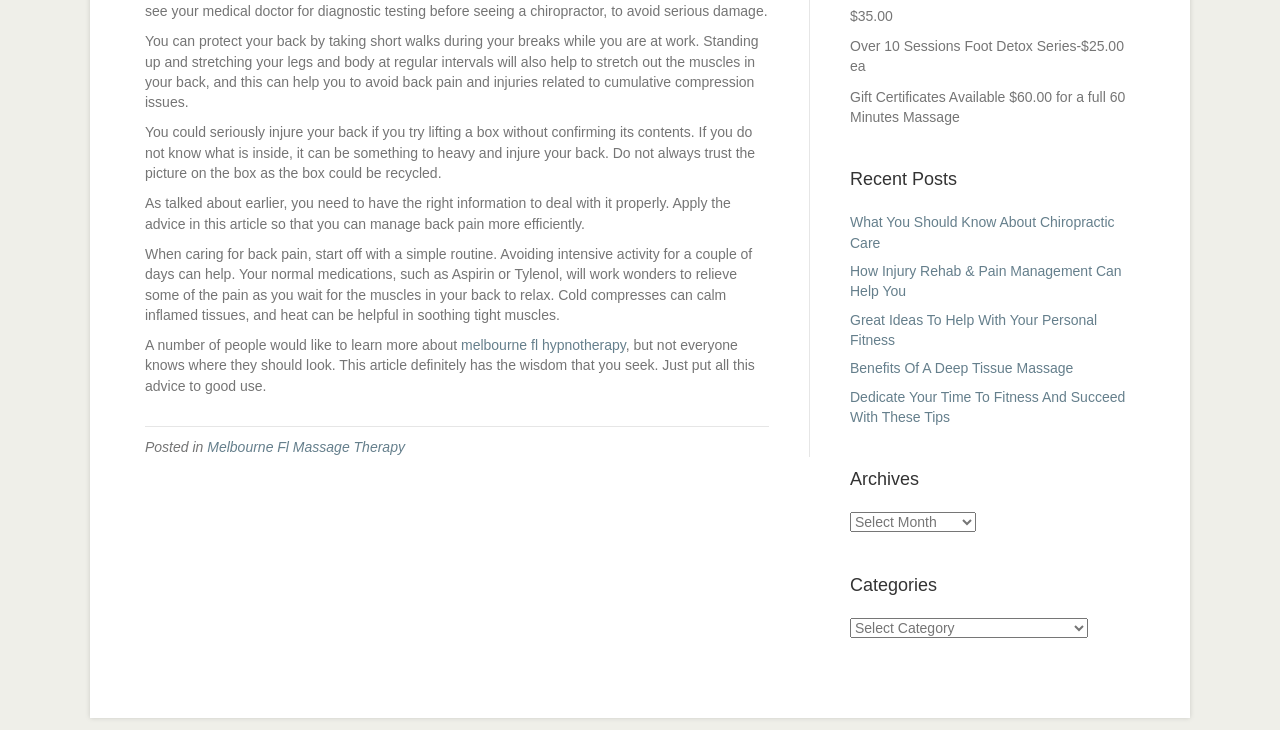Please find and report the bounding box coordinates of the element to click in order to perform the following action: "Select an option from the Archives dropdown". The coordinates should be expressed as four float numbers between 0 and 1, in the format [left, top, right, bottom].

[0.664, 0.702, 0.762, 0.729]